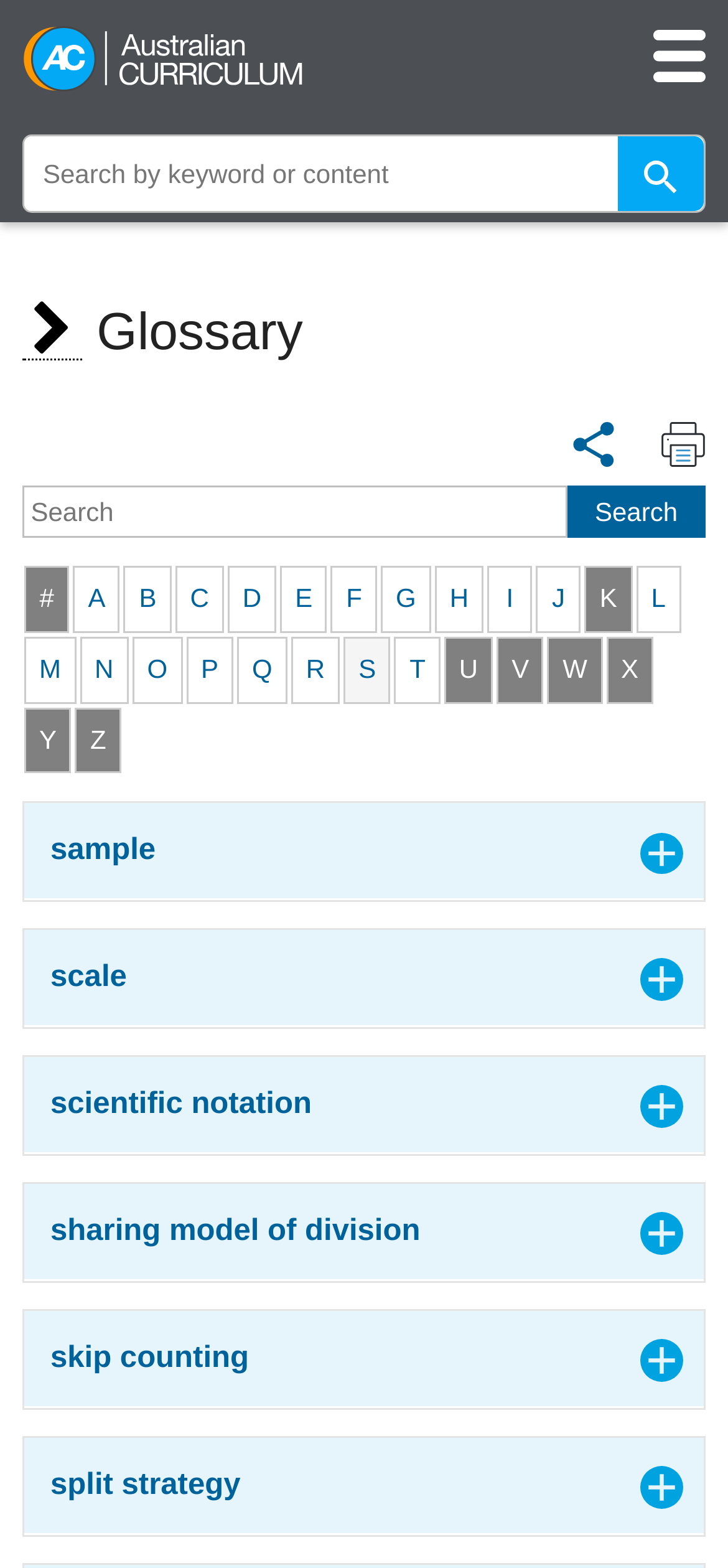Please determine the bounding box of the UI element that matches this description: sharing model of division. The coordinates should be given as (top-left x, top-left y, bottom-right x, bottom-right y), with all values between 0 and 1.

[0.033, 0.755, 0.967, 0.816]